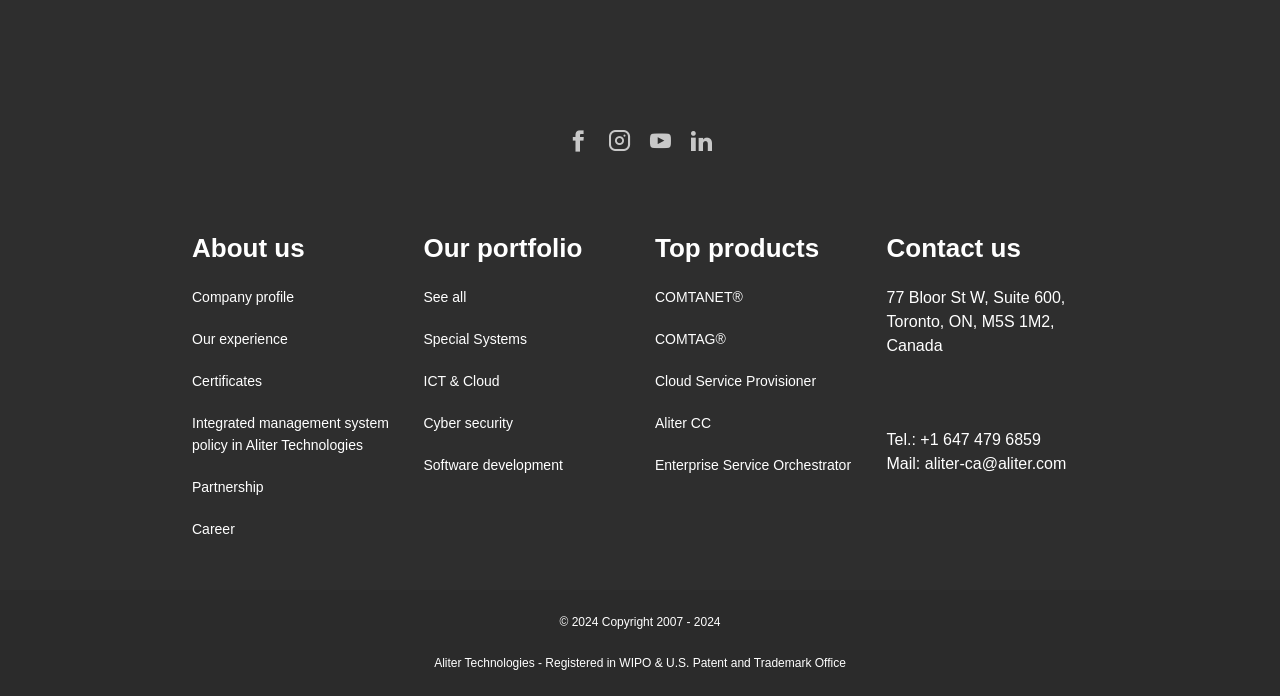Can you determine the bounding box coordinates of the area that needs to be clicked to fulfill the following instruction: "Get in touch with us"?

[0.693, 0.333, 0.85, 0.379]